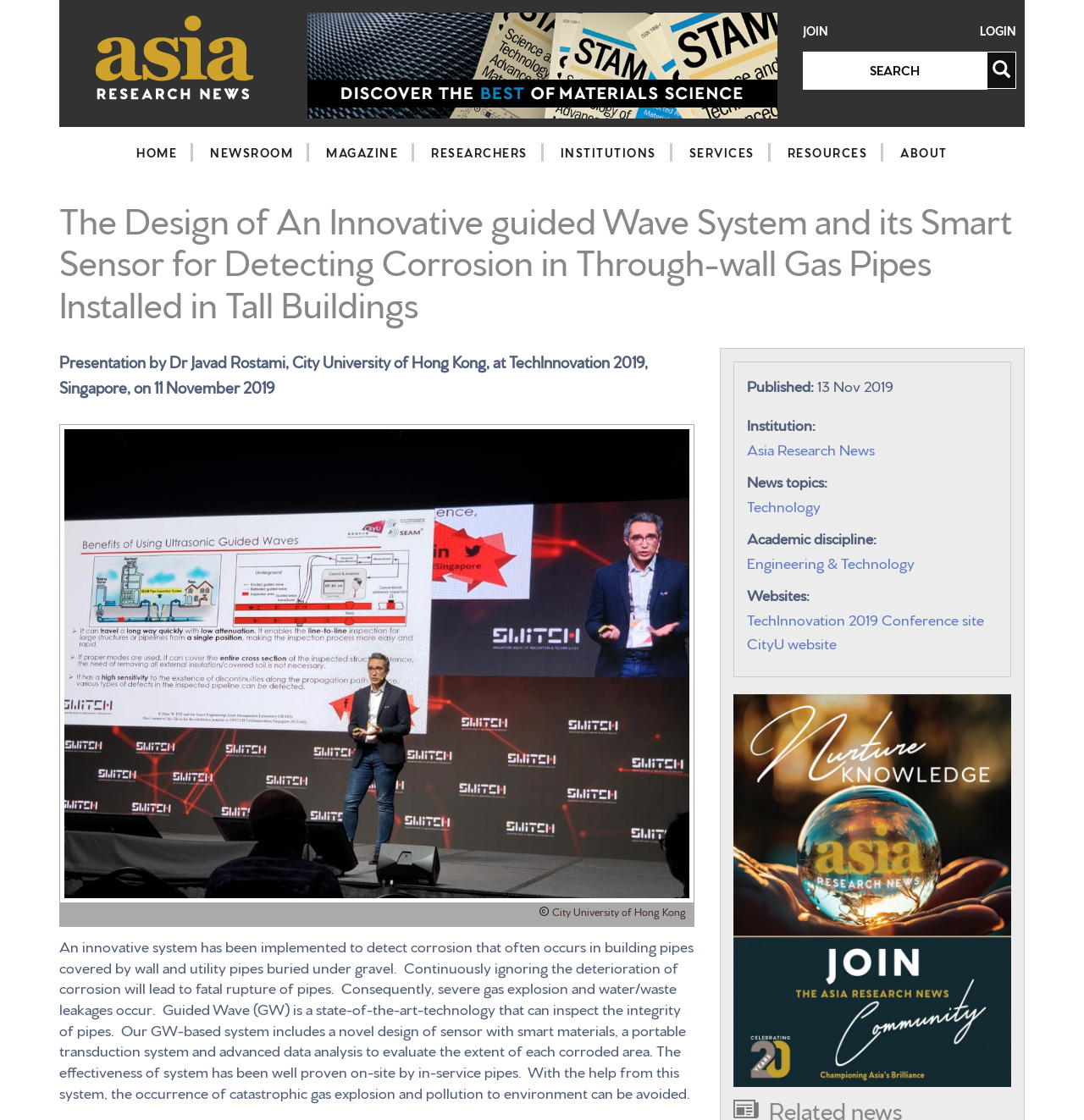Kindly determine the bounding box coordinates for the area that needs to be clicked to execute this instruction: "Click on the Home link".

[0.062, 0.011, 0.26, 0.091]